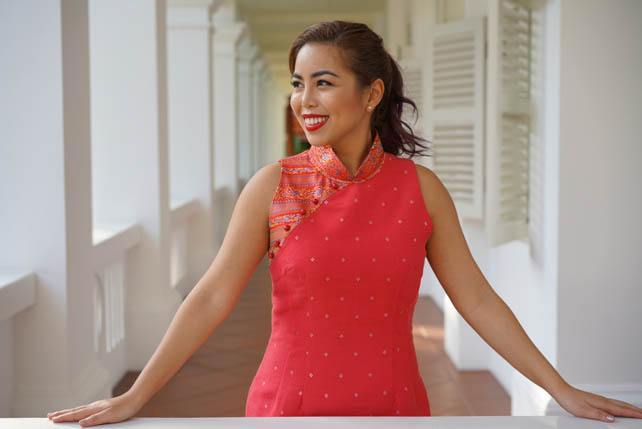Respond to the question with just a single word or phrase: 
What is the color of the railing?

White